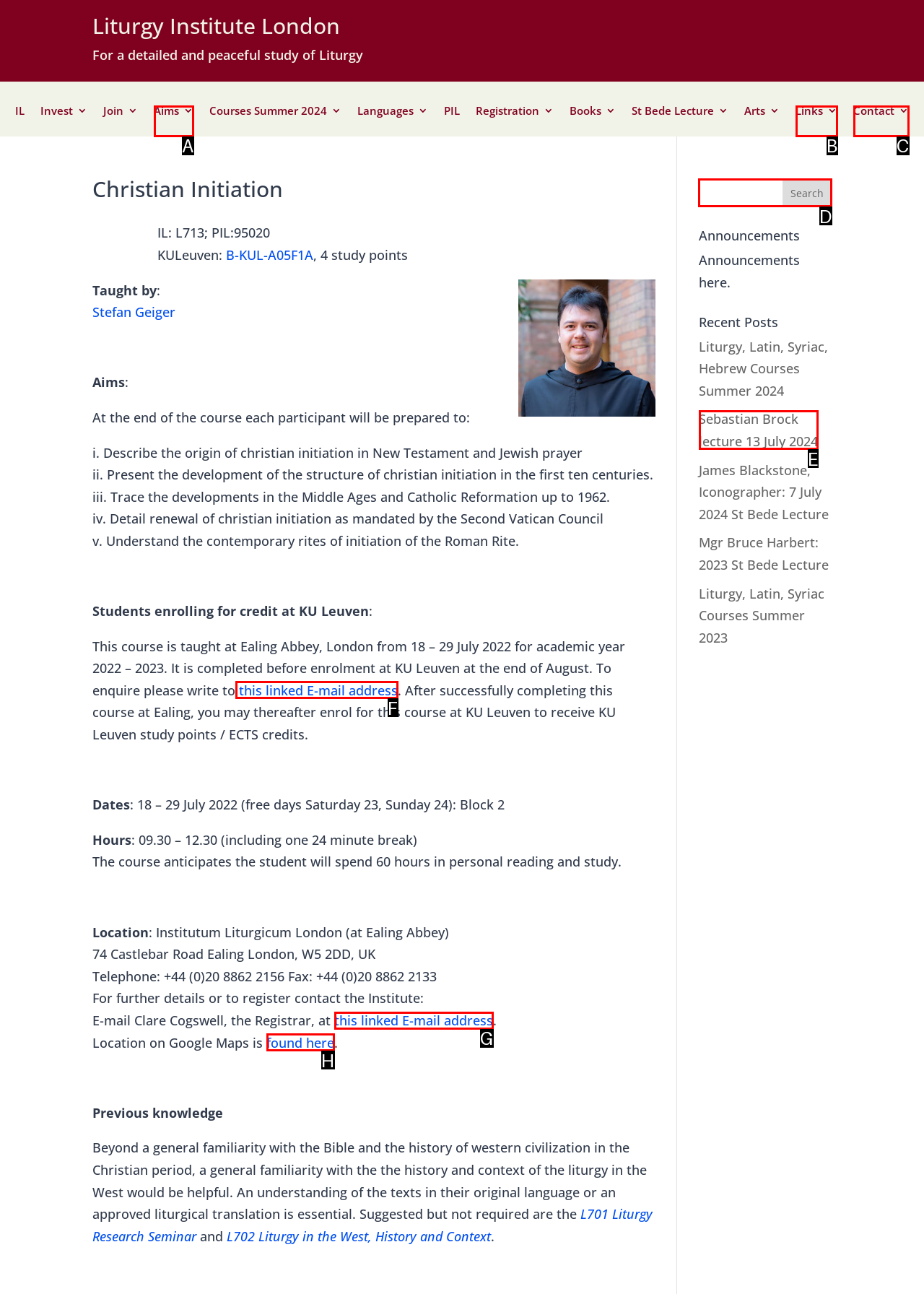Determine which HTML element should be clicked to carry out the following task: Search for a term Respond with the letter of the appropriate option.

D